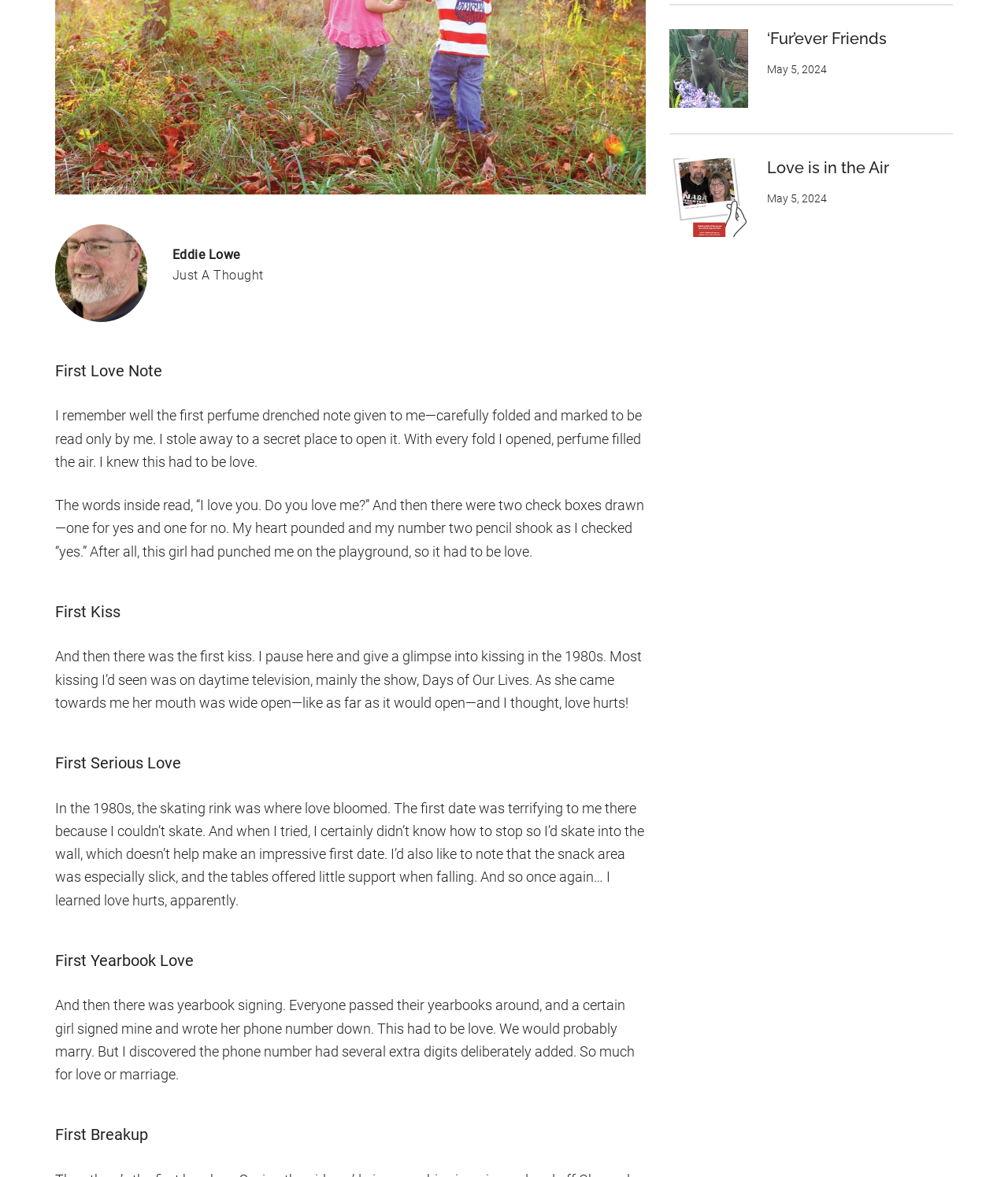Given the following UI element description: "parent_node: ‘Fur’ever Friends", find the bounding box coordinates in the webpage screenshot.

[0.664, 0.025, 0.742, 0.097]